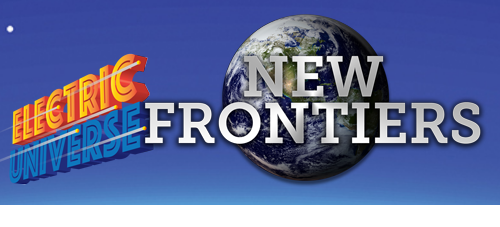Reply to the question with a single word or phrase:
What is the role of electricity in the cosmos?

Central role